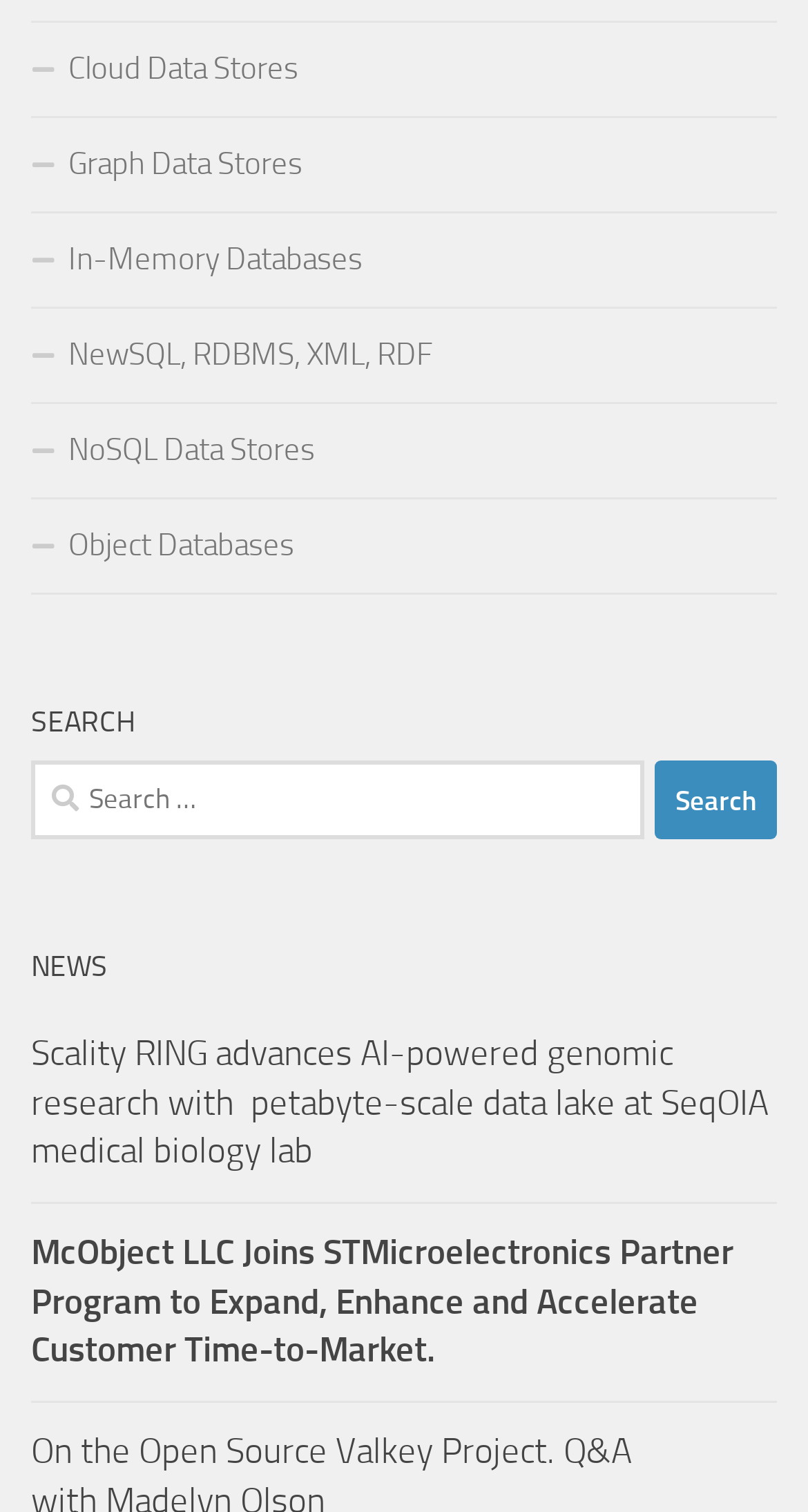Provide a single word or phrase answer to the question: 
What type of data stores are listed?

Cloud, Graph, In-Memory, etc.